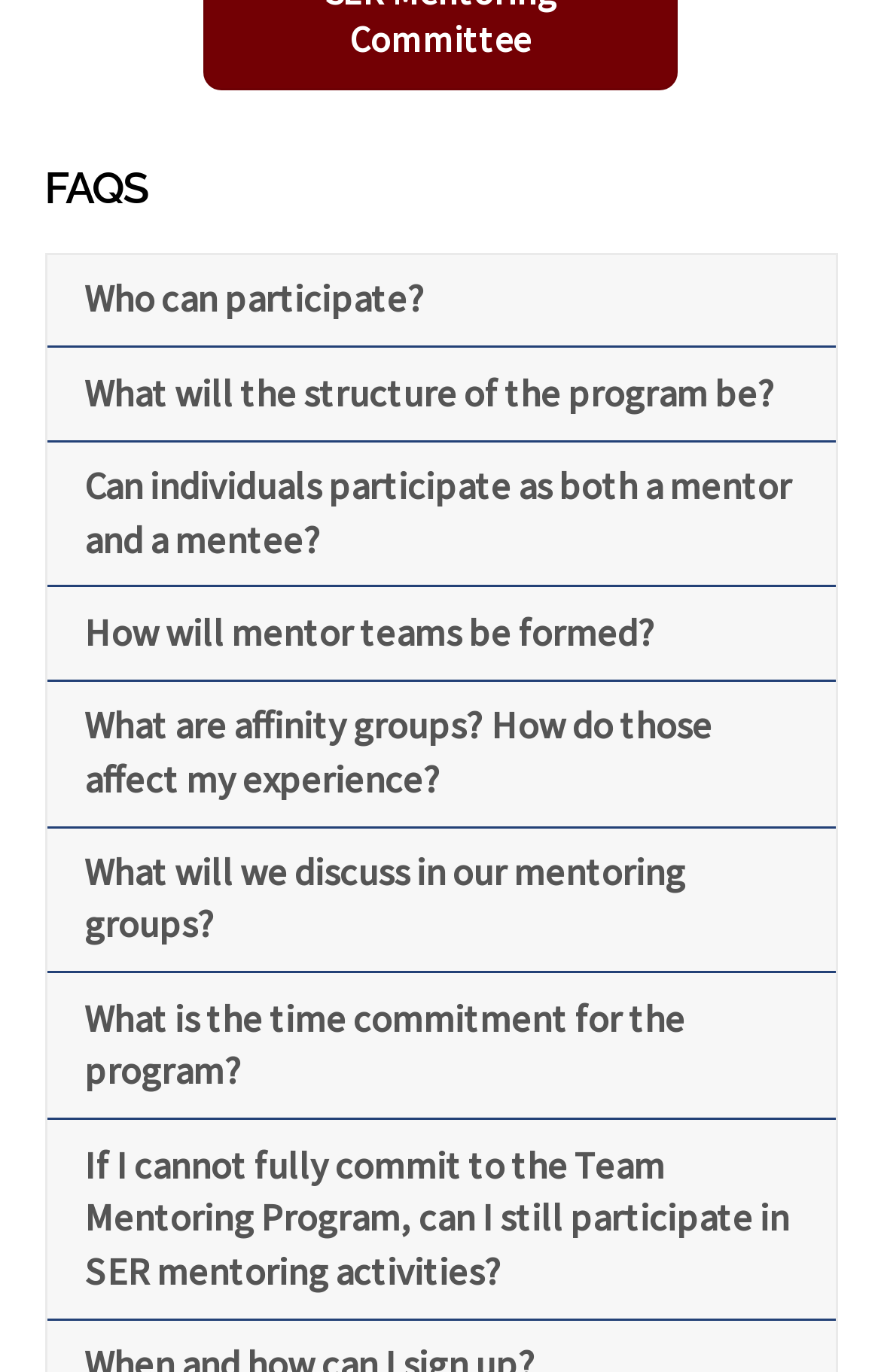Given the element description "Who can participate?" in the screenshot, predict the bounding box coordinates of that UI element.

[0.053, 0.186, 0.526, 0.252]